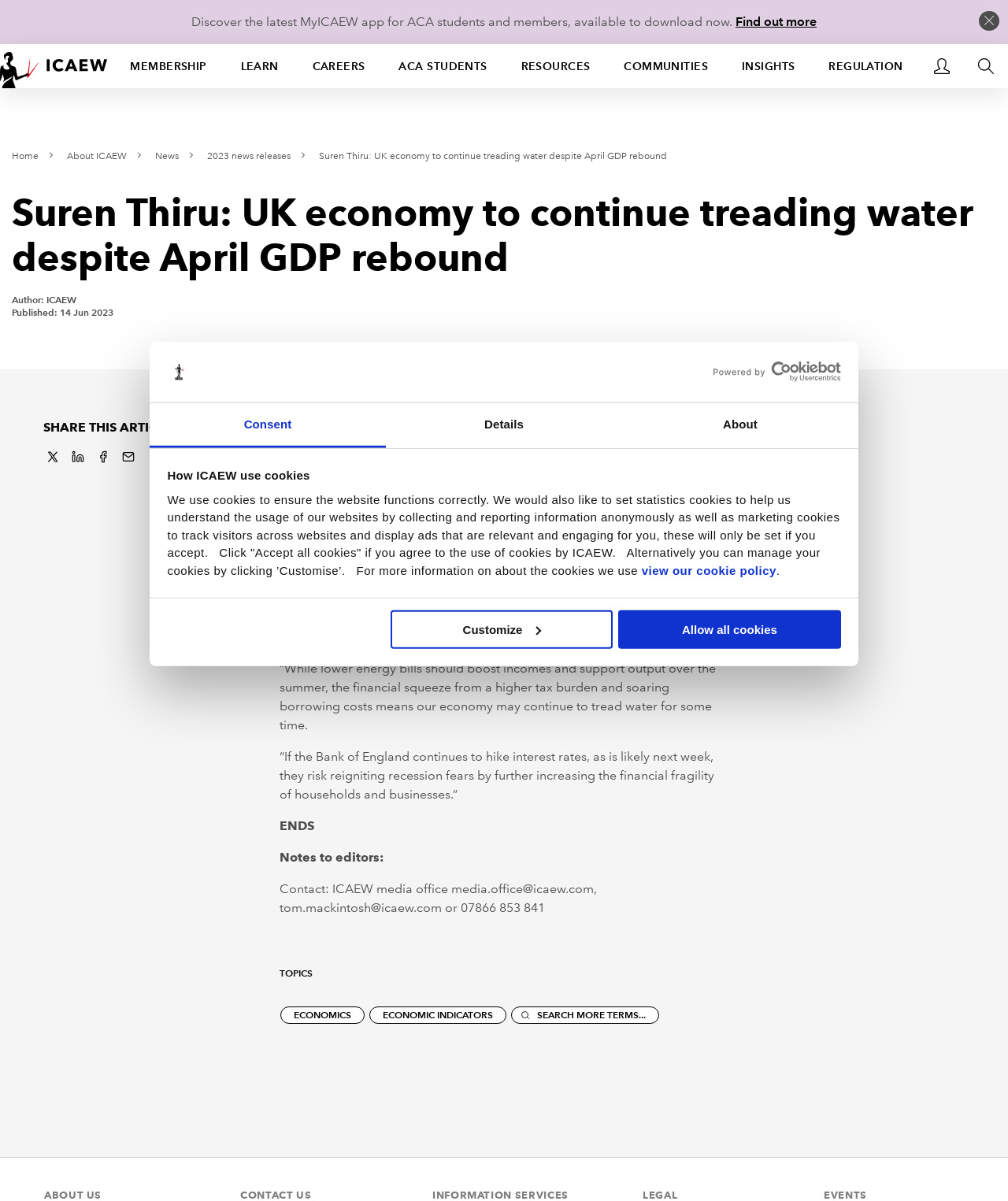Generate the text content of the main headline of the webpage.

Suren Thiru: UK economy to continue treading water despite April GDP rebound